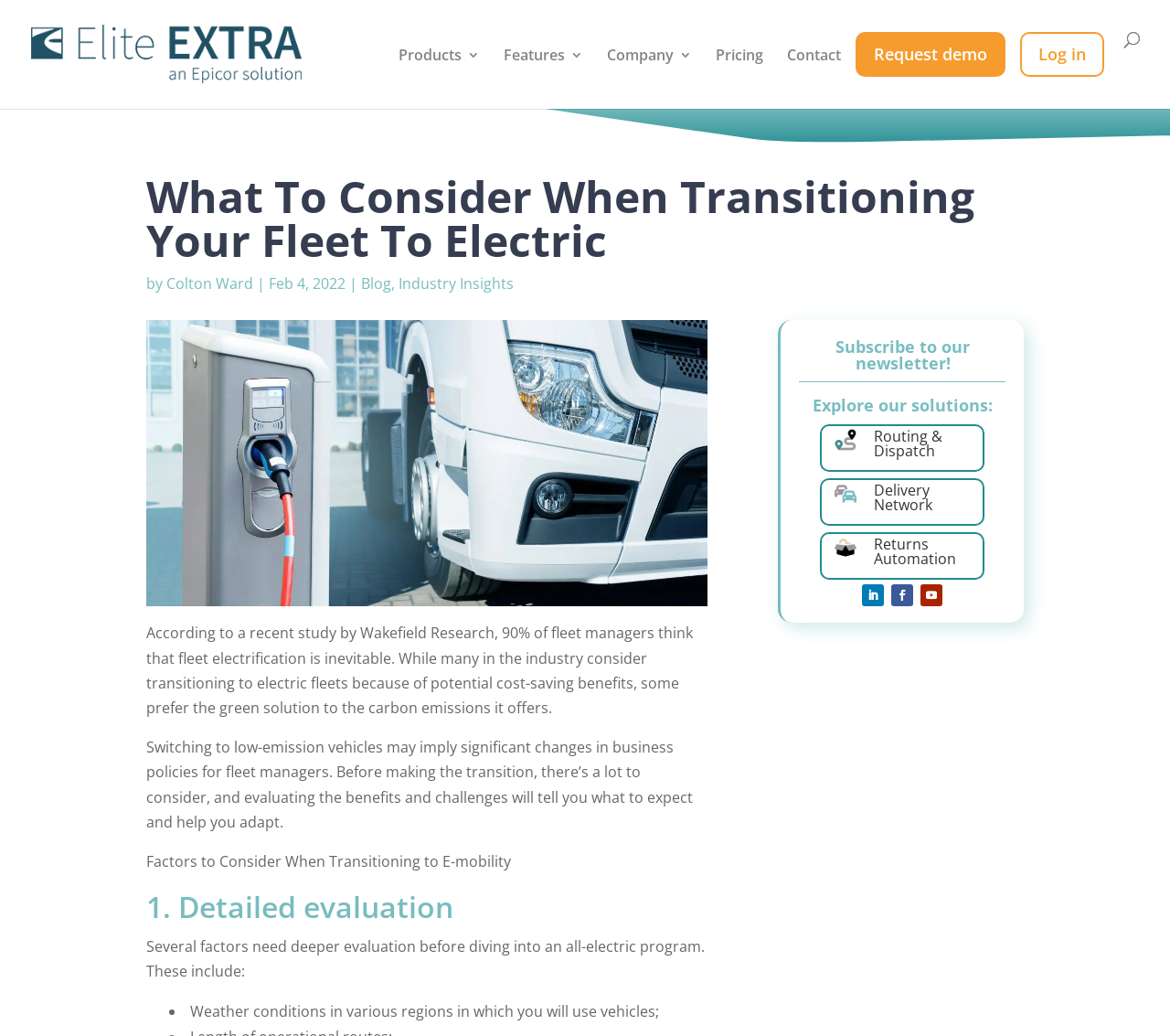What is the format of the date mentioned in the blog post?
Provide a well-explained and detailed answer to the question.

I determined the format of the date by examining the text 'Feb 4, 2022', which is located near the top of the page. The format appears to be 'Month Day, Year', with the month abbreviated to three letters and the day and year written in numeric format.